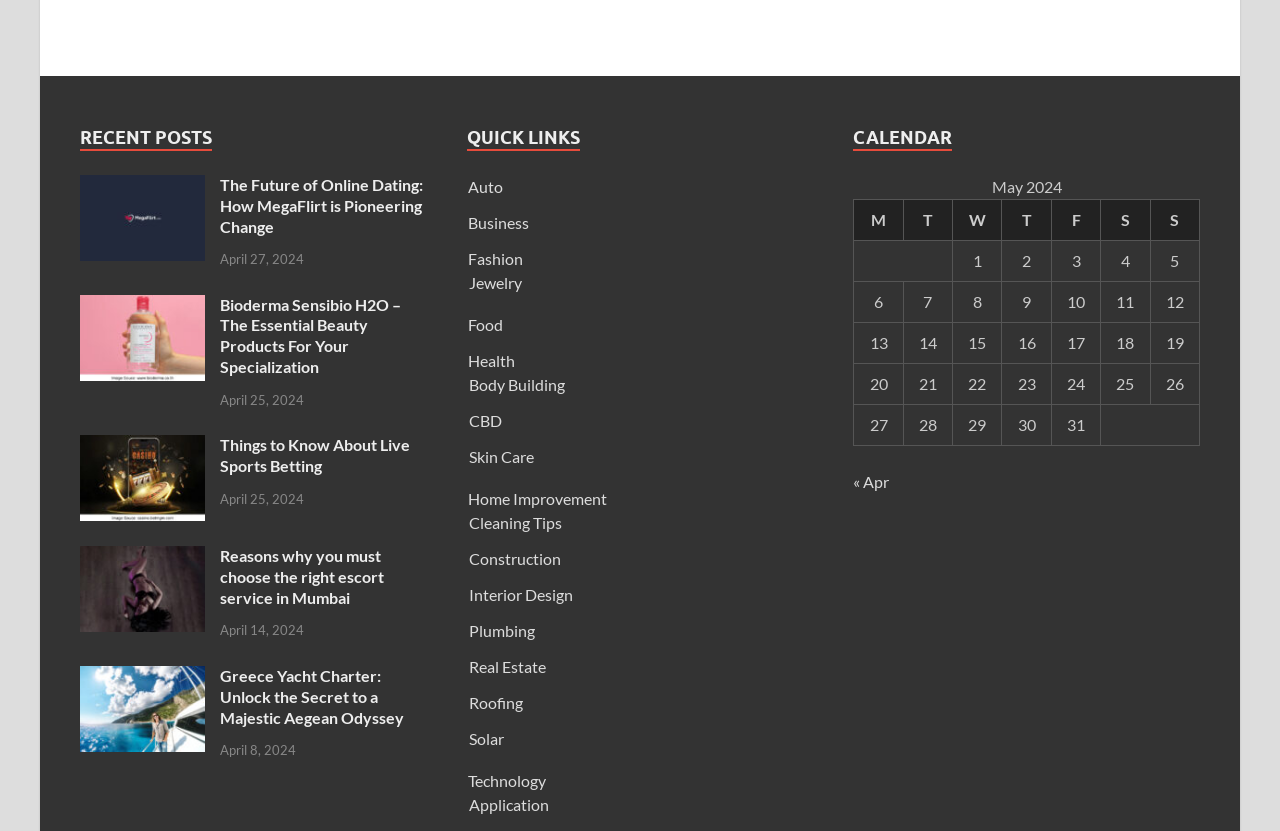Using floating point numbers between 0 and 1, provide the bounding box coordinates in the format (top-left x, top-left y, bottom-right x, bottom-right y). Locate the UI element described here: Katherine Erickson

None